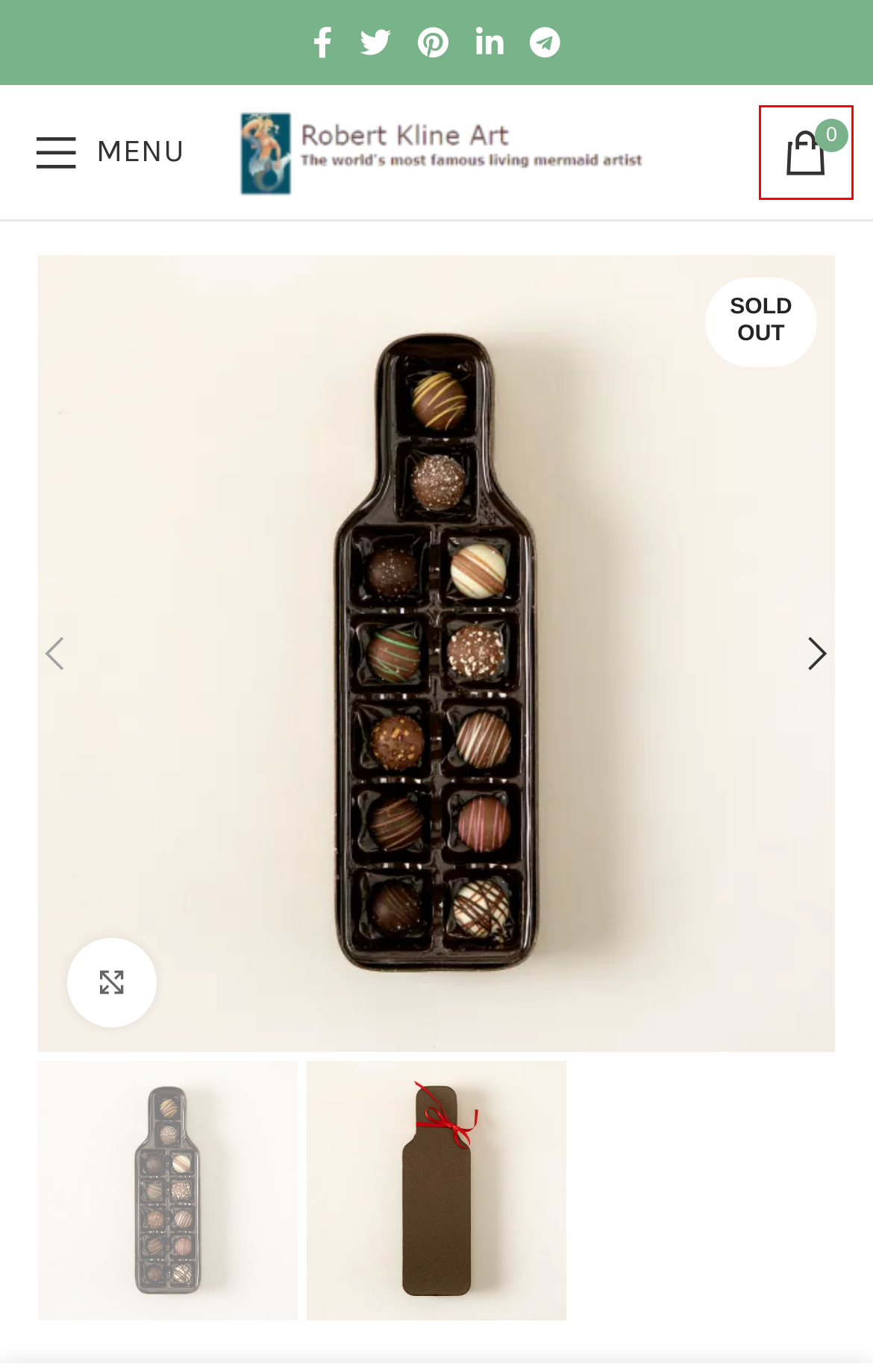Given a webpage screenshot with a red bounding box around a particular element, identify the best description of the new webpage that will appear after clicking on the element inside the red bounding box. Here are the candidates:
A. Account
B. Porcelain The Kissing Mugs | Unique Coffee Mugs
C. Toys & Game
D. Kitchen & Bar
E. Cart
F. Handwarmer Oatmeal Bowl | Cheap Price | Free Tax
G. Traditional Samosa Making Kit
H. Robert Kline Art Handmade Gift Ideas

E